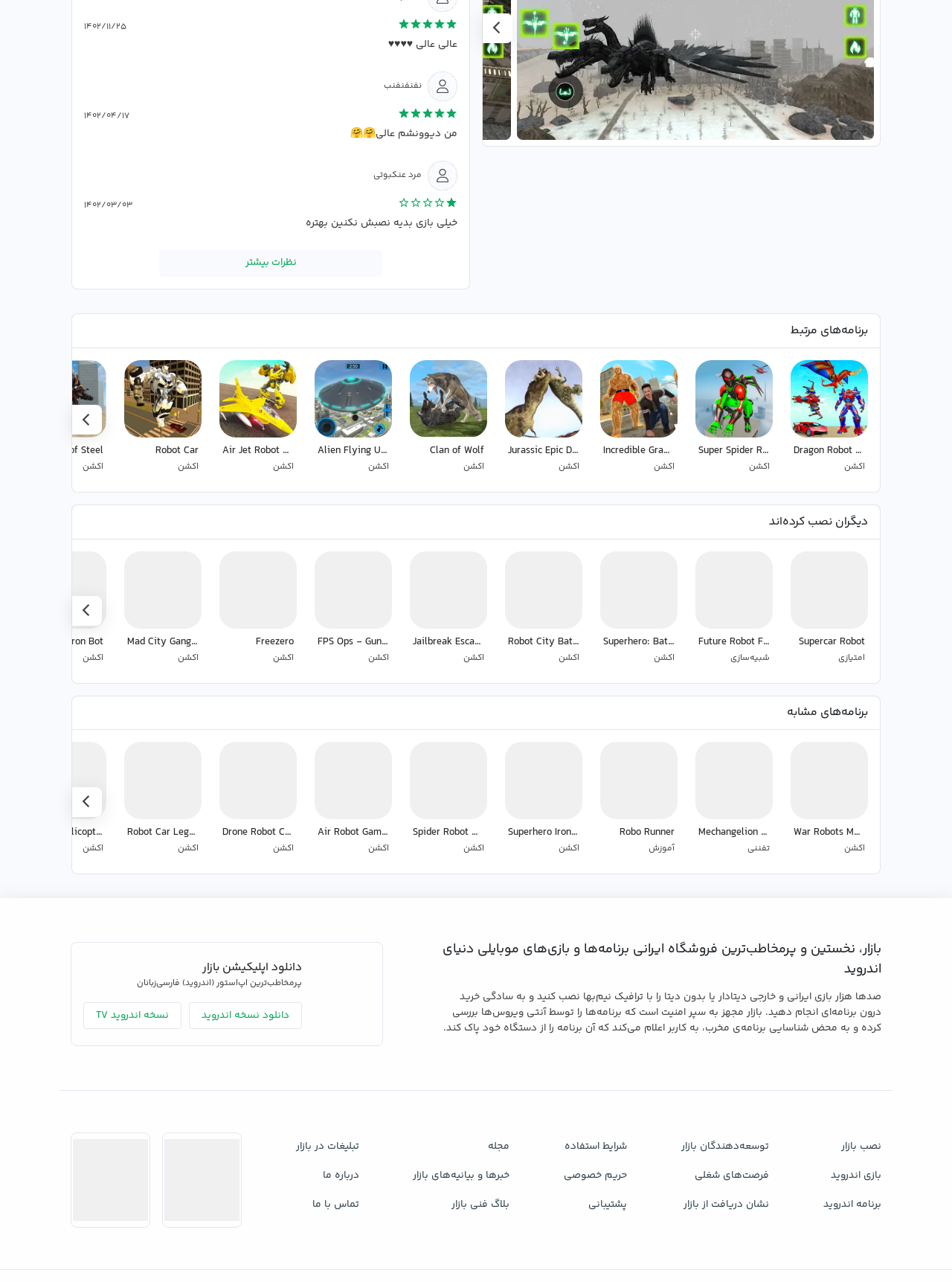Ascertain the bounding box coordinates for the UI element detailed here: "Disclaimer". The coordinates should be provided as [left, top, right, bottom] with each value being a float between 0 and 1.

None